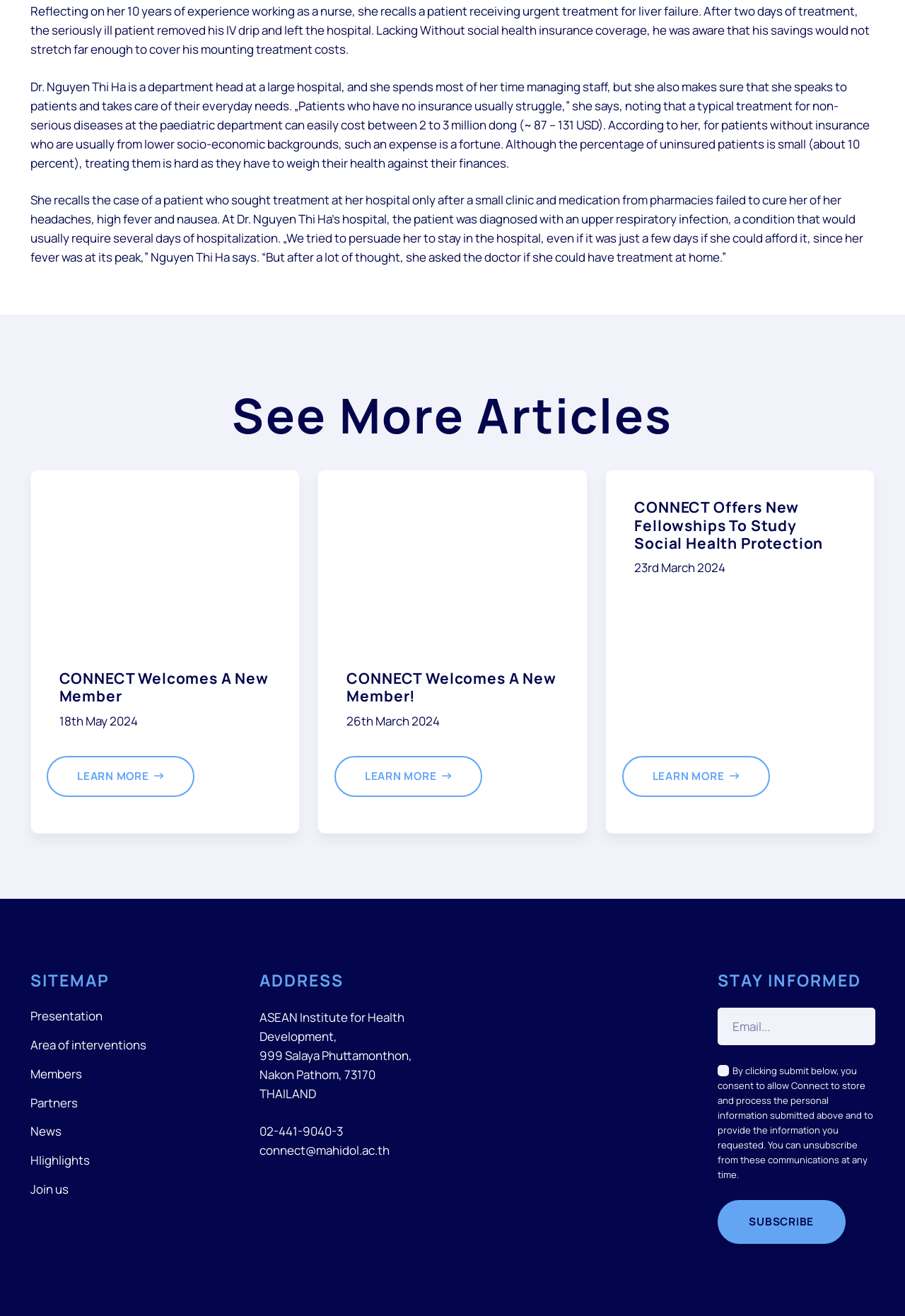Based on the image, provide a detailed response to the question:
What is the address of the ASEAN Institute for Health Development?

The address of the ASEAN Institute for Health Development is mentioned at the bottom of the webpage as 999 Salaya Phuttamonthon, Nakon Pathom, 73170, THAILAND.